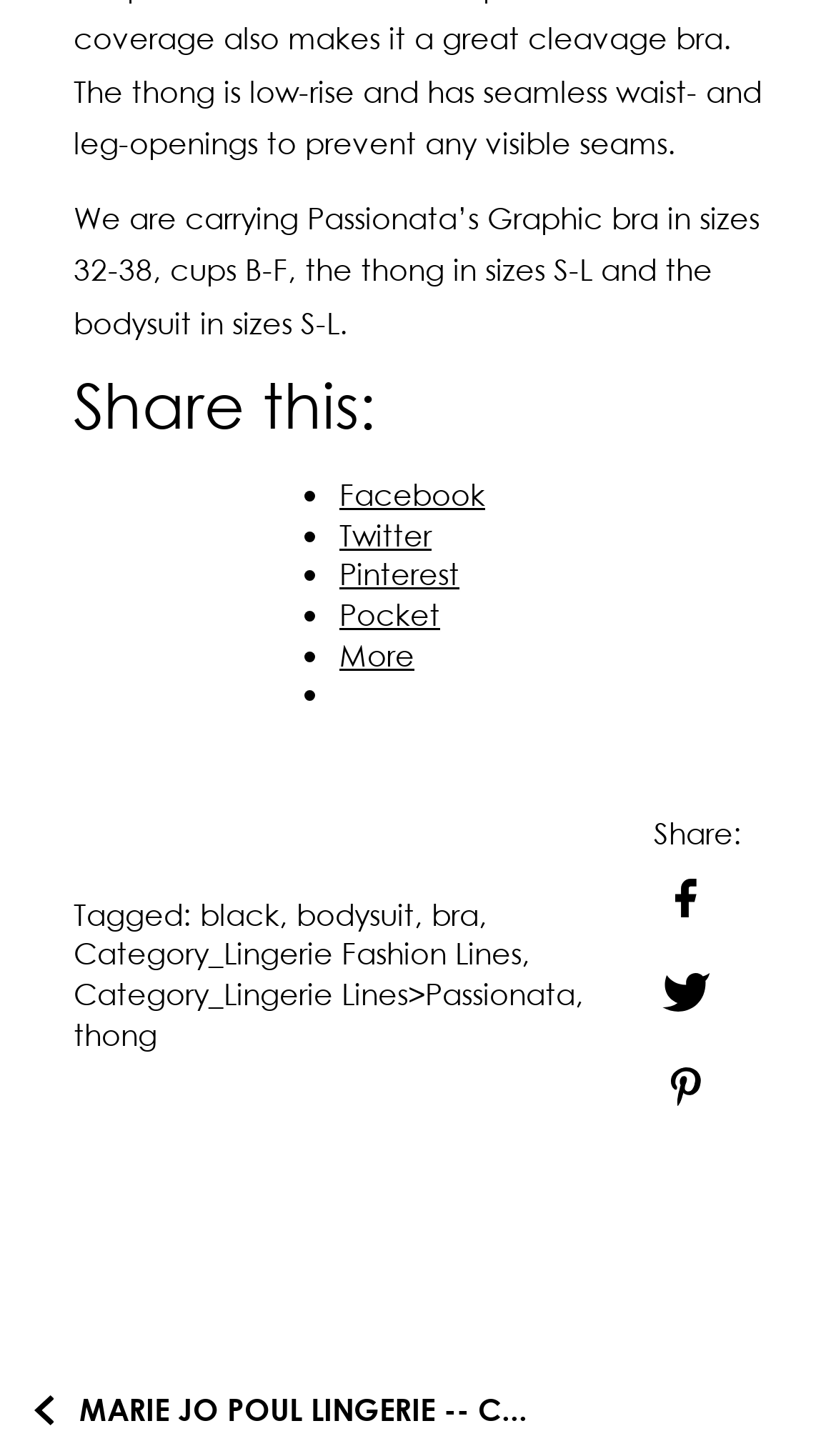Find the bounding box coordinates of the clickable area that will achieve the following instruction: "Enter your name".

None